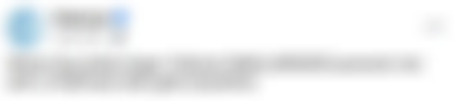What theme do the surrounding design elements support?
Using the image, respond with a single word or phrase.

Artistic theme